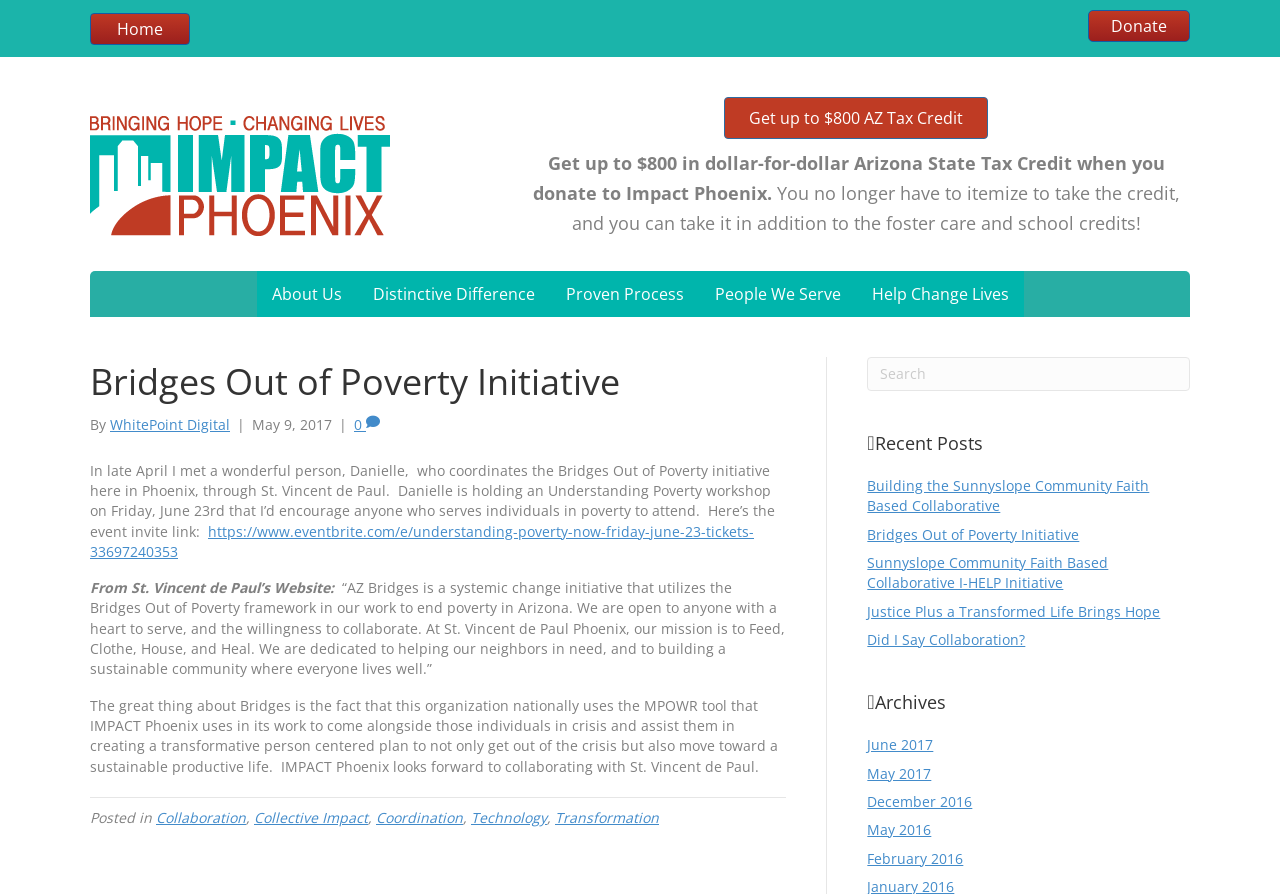Please determine and provide the text content of the webpage's heading.

Bridges Out of Poverty Initiative